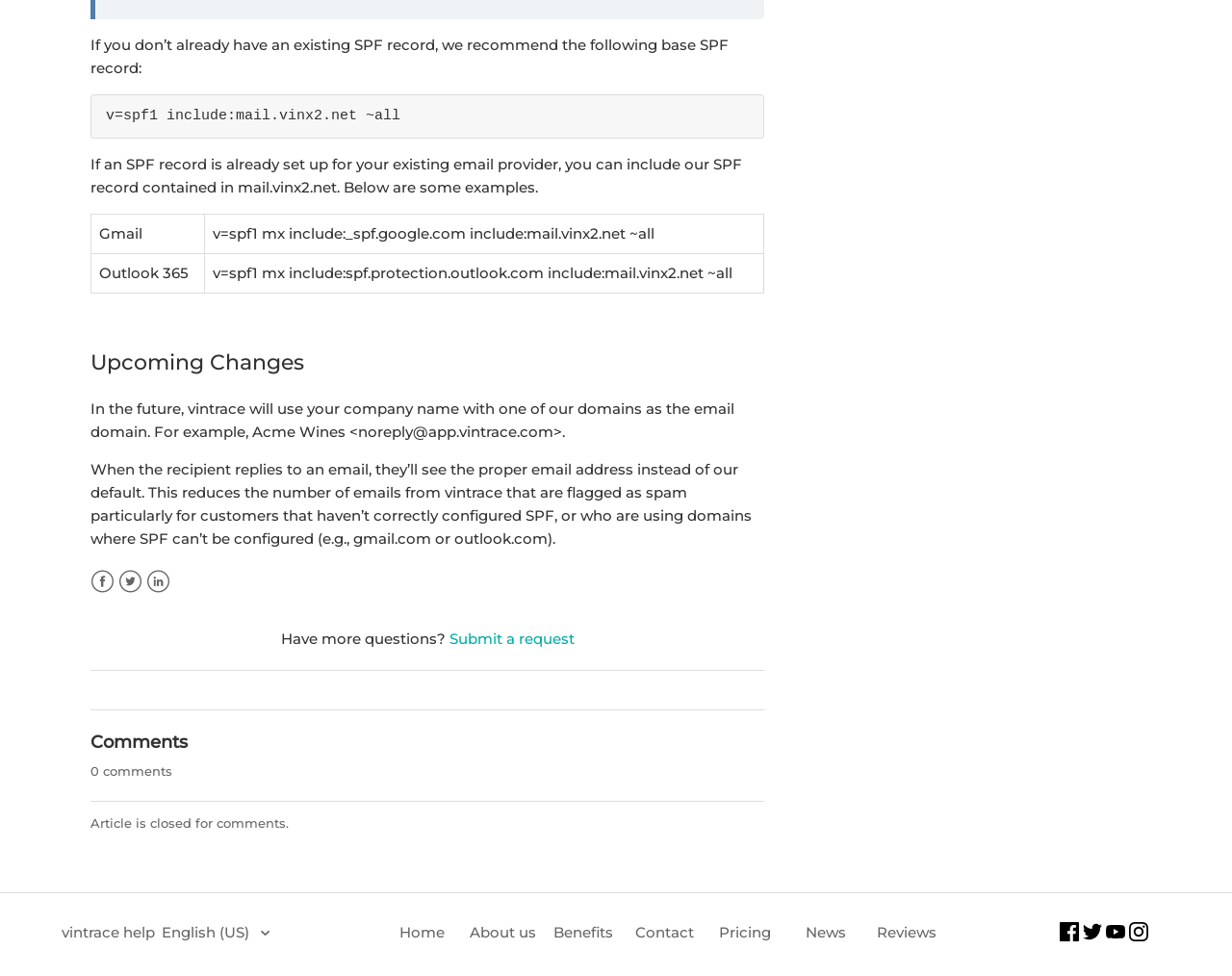What is the language currently selected?
Examine the image and provide an in-depth answer to the question.

The webpage's language selection menu, represented by the generic element with ID 39, currently has 'English (US)' selected, as indicated by the link element with ID 73.